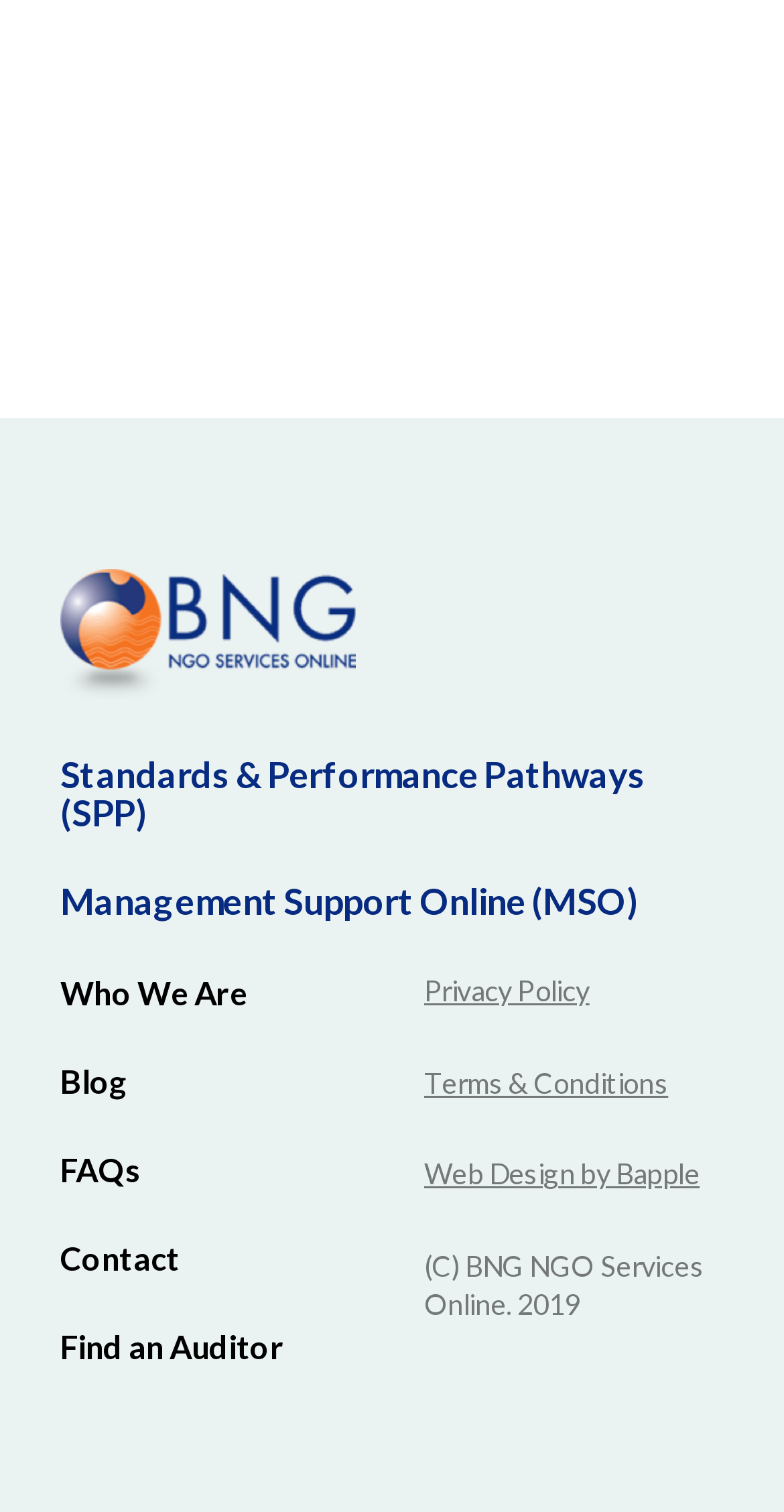Please specify the bounding box coordinates of the clickable region to carry out the following instruction: "Contact us". The coordinates should be four float numbers between 0 and 1, in the format [left, top, right, bottom].

[0.077, 0.819, 0.23, 0.844]